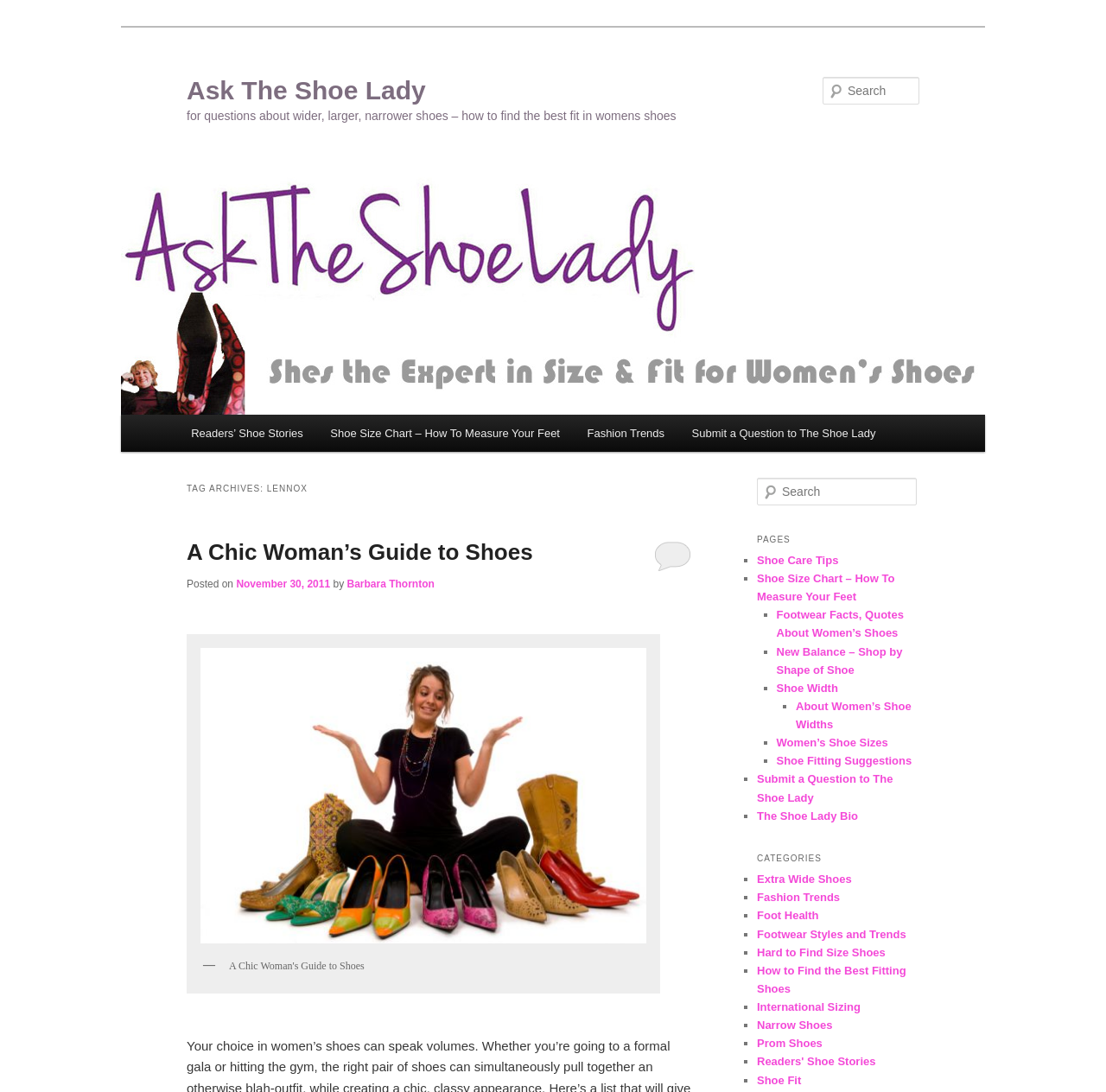Identify the bounding box coordinates of the region that needs to be clicked to carry out this instruction: "Read 'A Chic Woman’s Guide to Shoes'". Provide these coordinates as four float numbers ranging from 0 to 1, i.e., [left, top, right, bottom].

[0.169, 0.494, 0.482, 0.518]